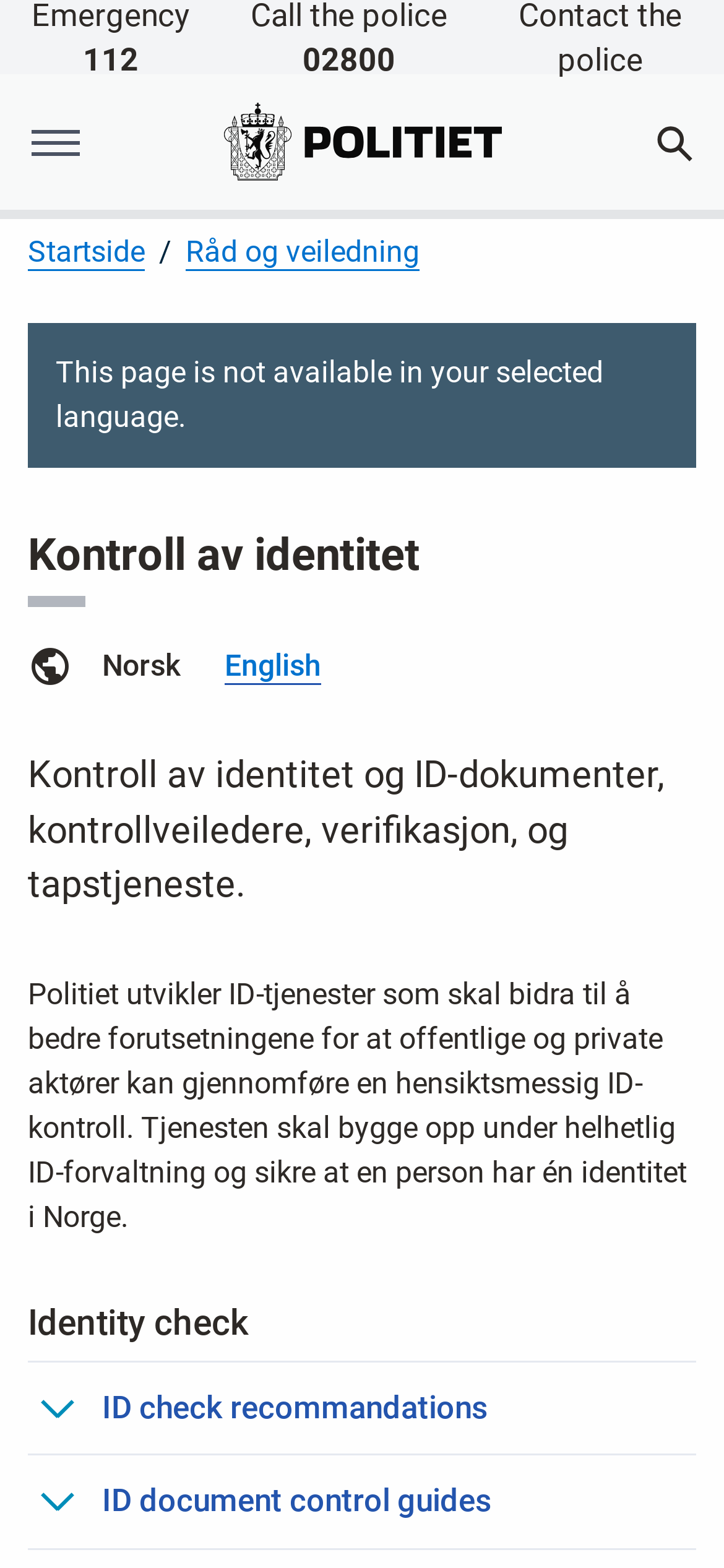Give an in-depth explanation of the webpage layout and content.

The webpage is about identity control and ID documents, provided by the Norwegian police. At the top, there is a navigation section with a "Logged in information" label, followed by a "Menu" button and a link to "The Norwegian Police" website. On the right side, there is a "Search" button.

Below the navigation section, there is a header area with a list of links, including "Startside" and "Råd og veiledning". There is also a notification stating that the page is not available in the selected language.

The main content area is divided into sections. The first section has a heading "Kontroll av identitet" and a brief description of the service, which is about developing ID services to improve identity control. There is also a language selection option, allowing users to switch between Norwegian and English.

The next section has a heading "Identity check" and provides information about ID check recommendations. There is a button to access more information about ID check recommendations. Below this section, there is another section with a heading "ID document control guides" and a button to access more information about ID document control guides.

Overall, the webpage provides information and resources related to identity control and ID documents, with a focus on the services provided by the Norwegian police.